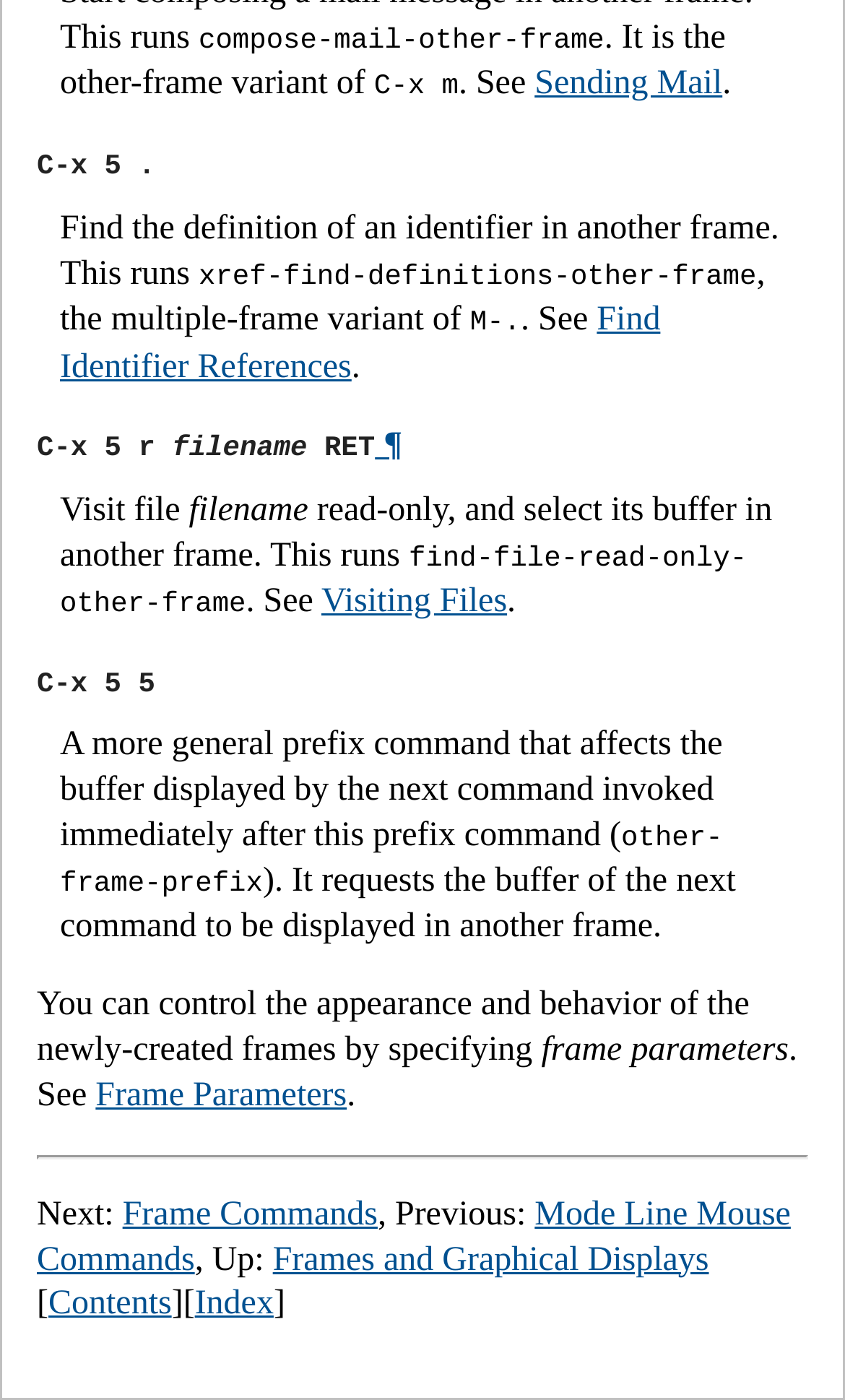Can you provide the bounding box coordinates for the element that should be clicked to implement the instruction: "Check Frames and Graphical Displays"?

[0.323, 0.886, 0.839, 0.913]